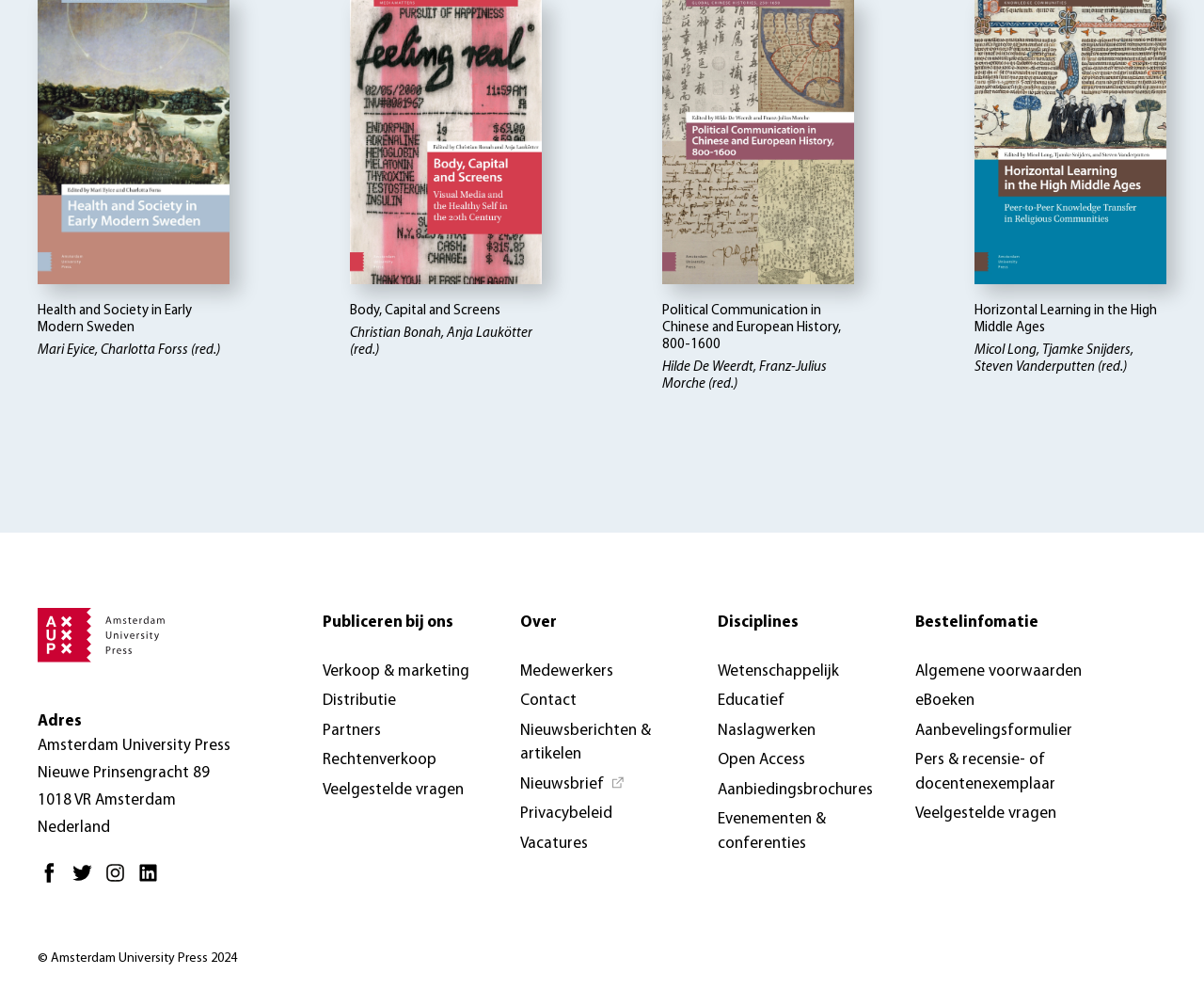Could you locate the bounding box coordinates for the section that should be clicked to accomplish this task: "Visit Facebook".

[0.031, 0.867, 0.059, 0.883]